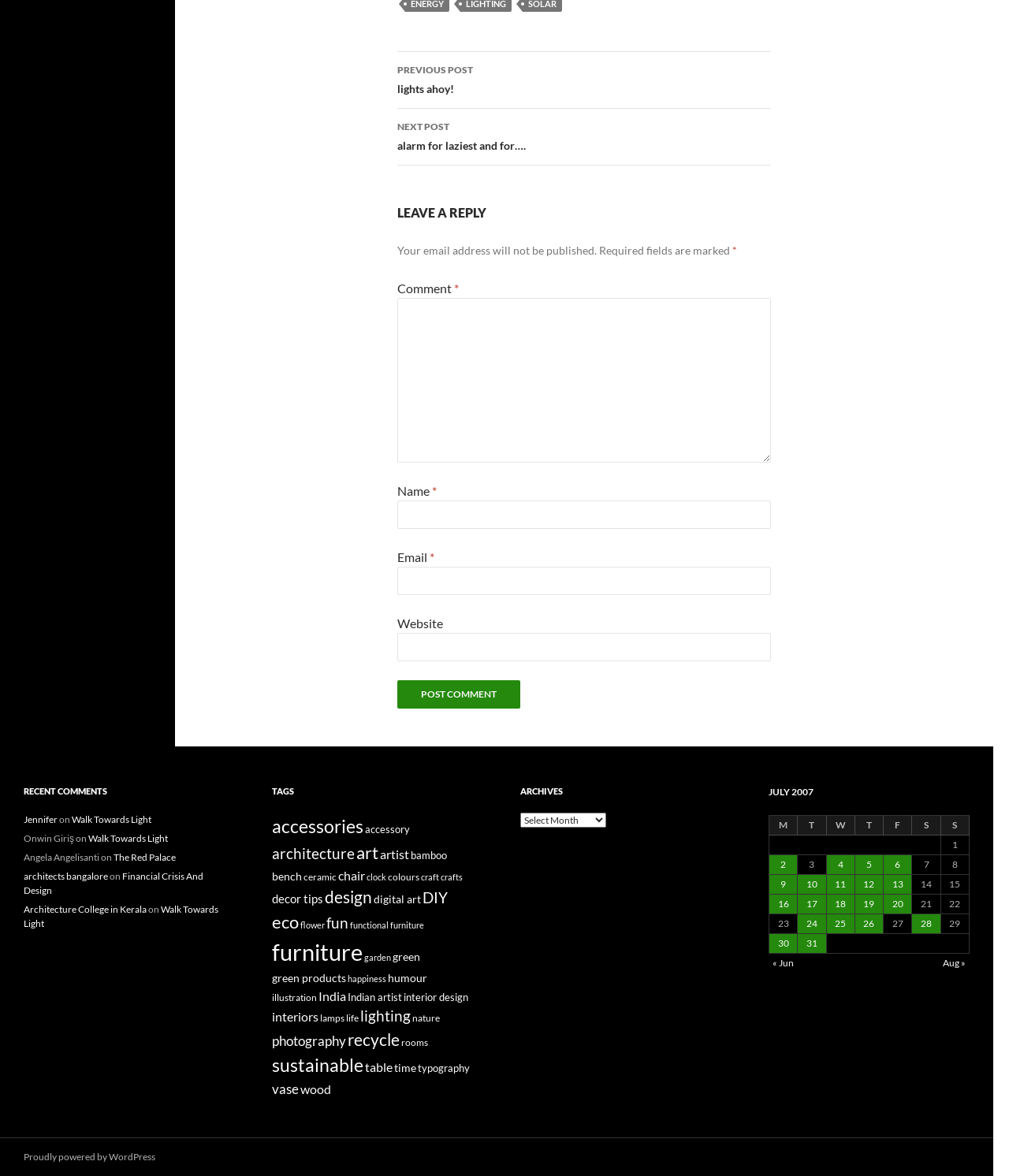Please specify the coordinates of the bounding box for the element that should be clicked to carry out this instruction: "Click on the 'architecture' tag". The coordinates must be four float numbers between 0 and 1, formatted as [left, top, right, bottom].

[0.27, 0.718, 0.352, 0.733]